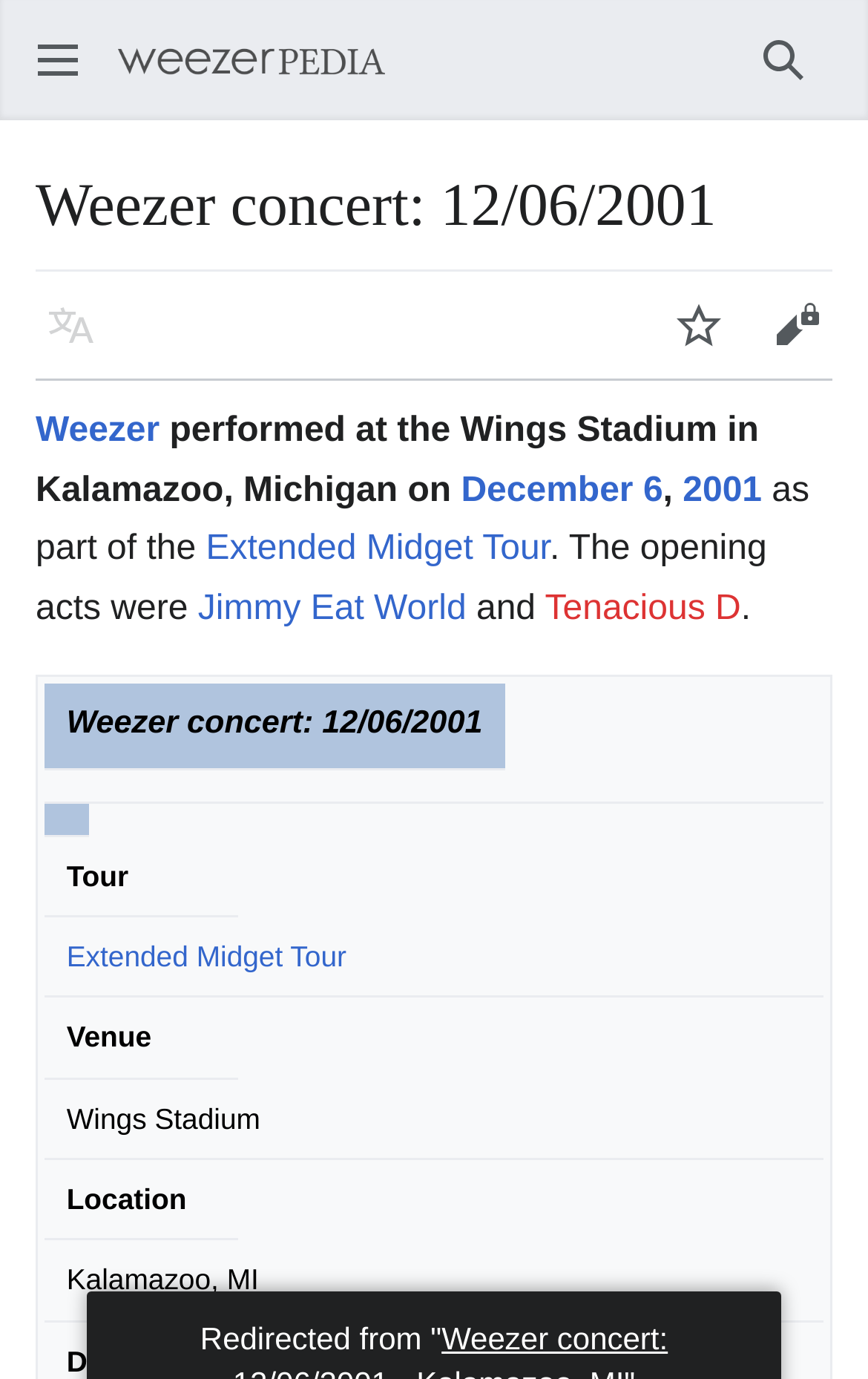Predict the bounding box coordinates of the area that should be clicked to accomplish the following instruction: "View the source of the page". The bounding box coordinates should consist of four float numbers between 0 and 1, i.e., [left, top, right, bottom].

[0.862, 0.201, 0.974, 0.272]